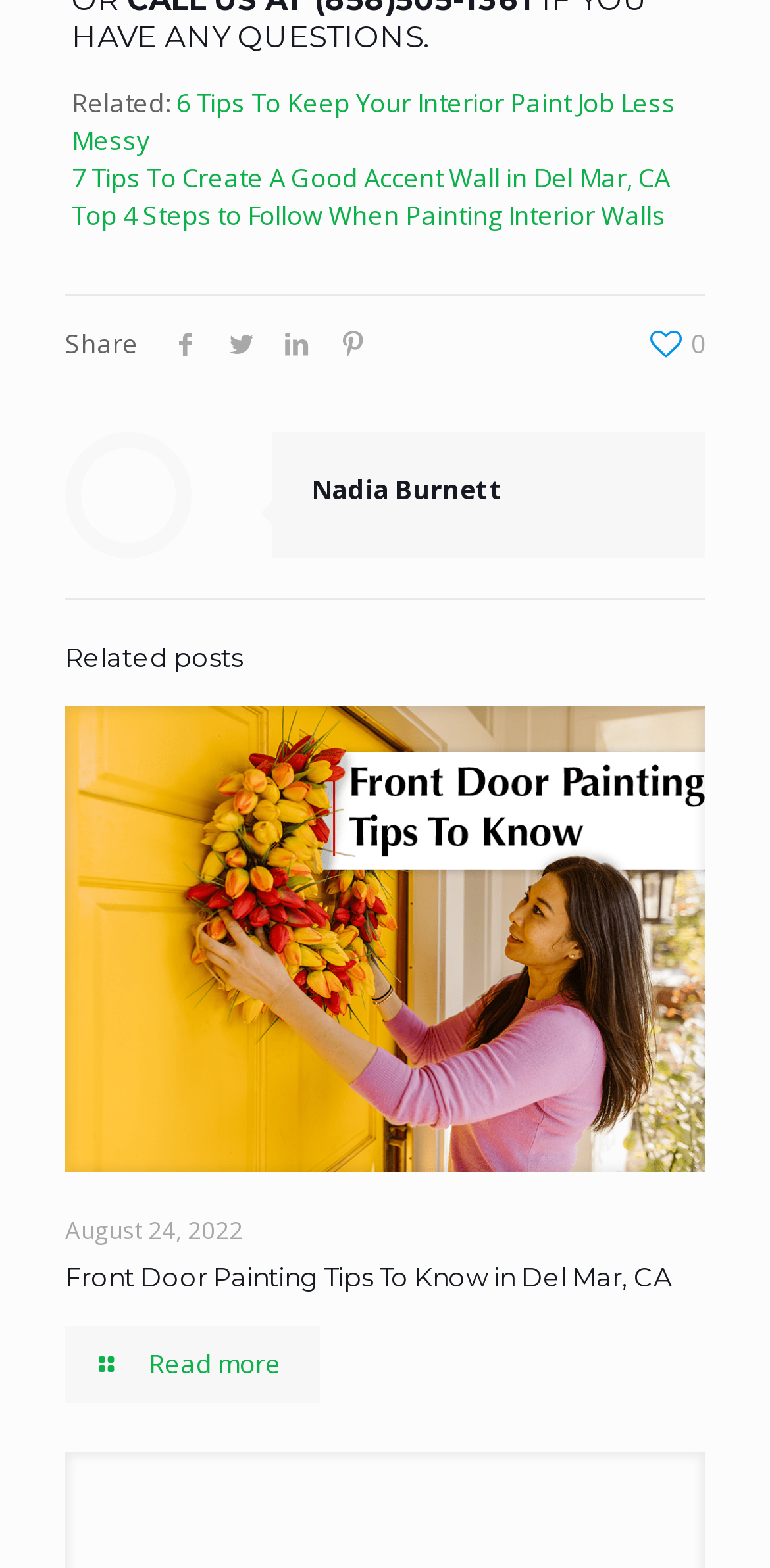Identify the bounding box coordinates of the element to click to follow this instruction: 'View all news'. Ensure the coordinates are four float values between 0 and 1, provided as [left, top, right, bottom].

None